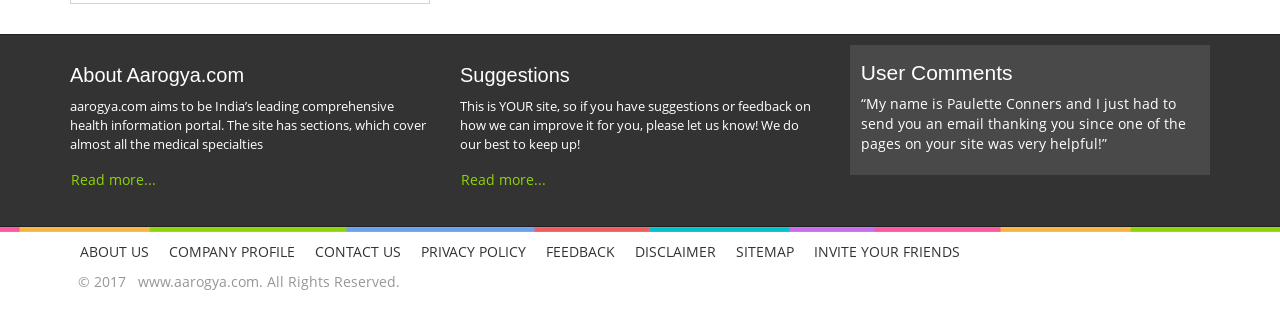From the given element description: "Read more...", find the bounding box for the UI element. Provide the coordinates as four float numbers between 0 and 1, in the order [left, top, right, bottom].

[0.055, 0.503, 0.123, 0.601]